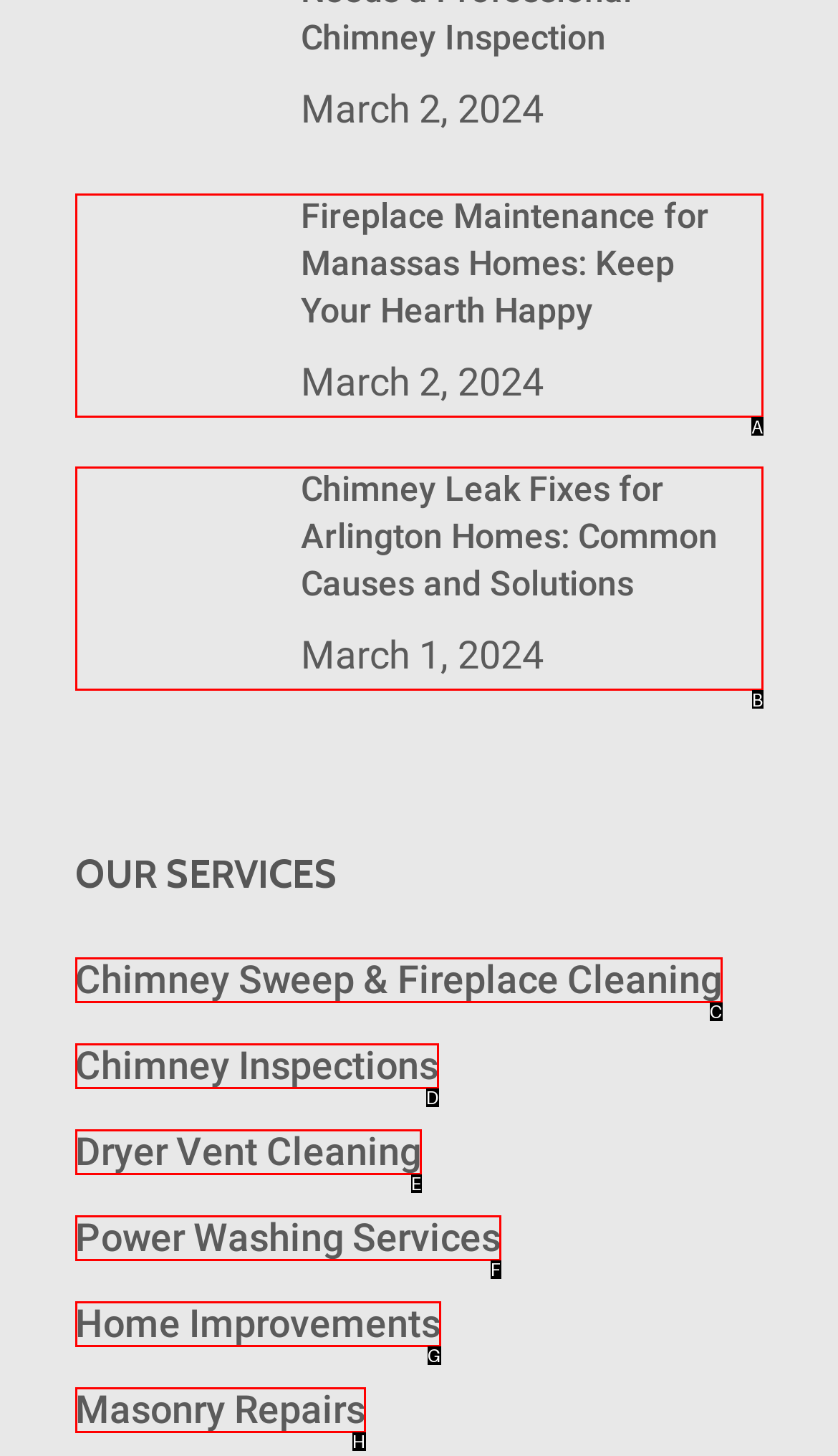For the task: Check out Masonry Repairs, identify the HTML element to click.
Provide the letter corresponding to the right choice from the given options.

H